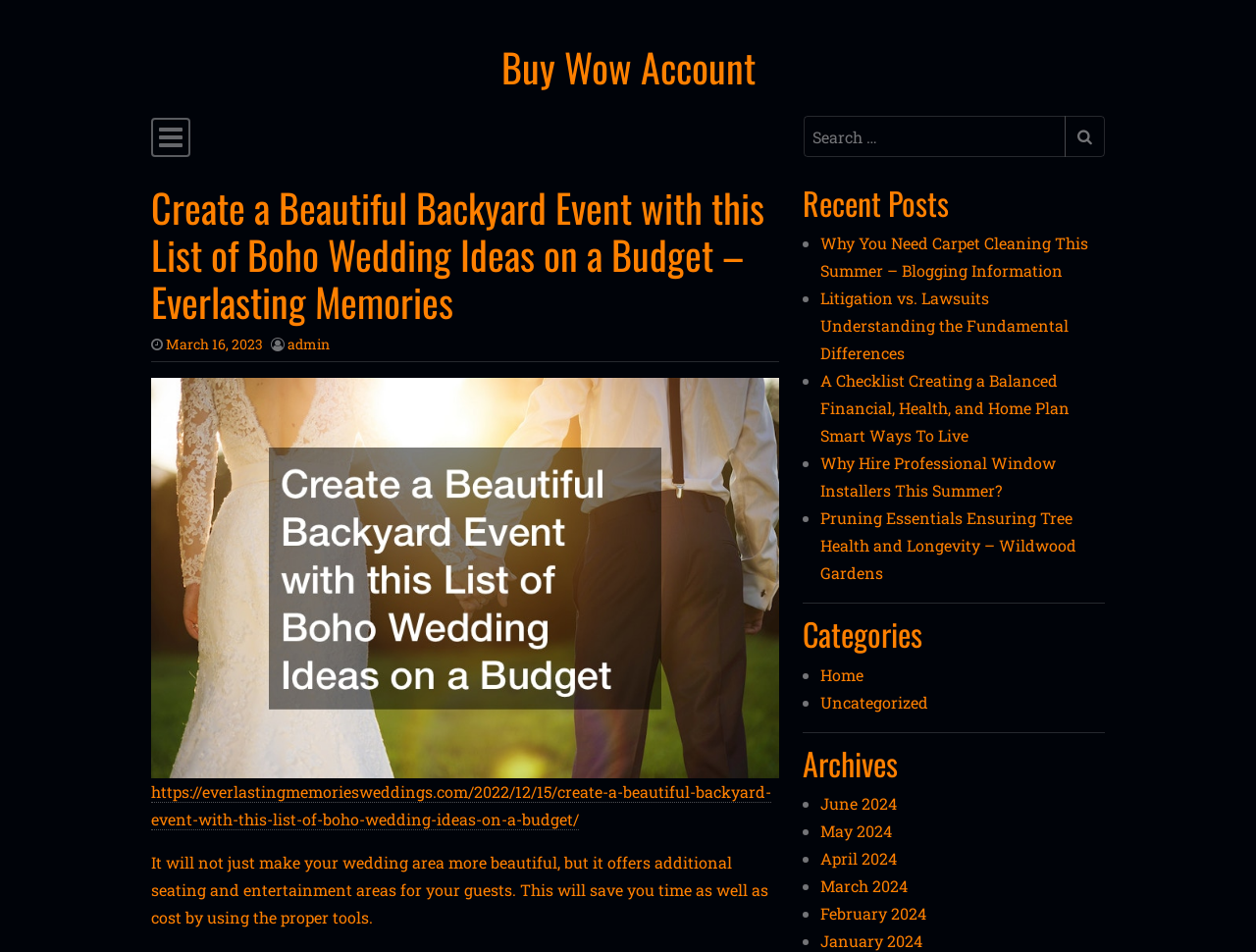Using the given description, provide the bounding box coordinates formatted as (top-left x, top-left y, bottom-right x, bottom-right y), with all values being floating point numbers between 0 and 1. Description: Buy Wow Account

[0.399, 0.039, 0.601, 0.101]